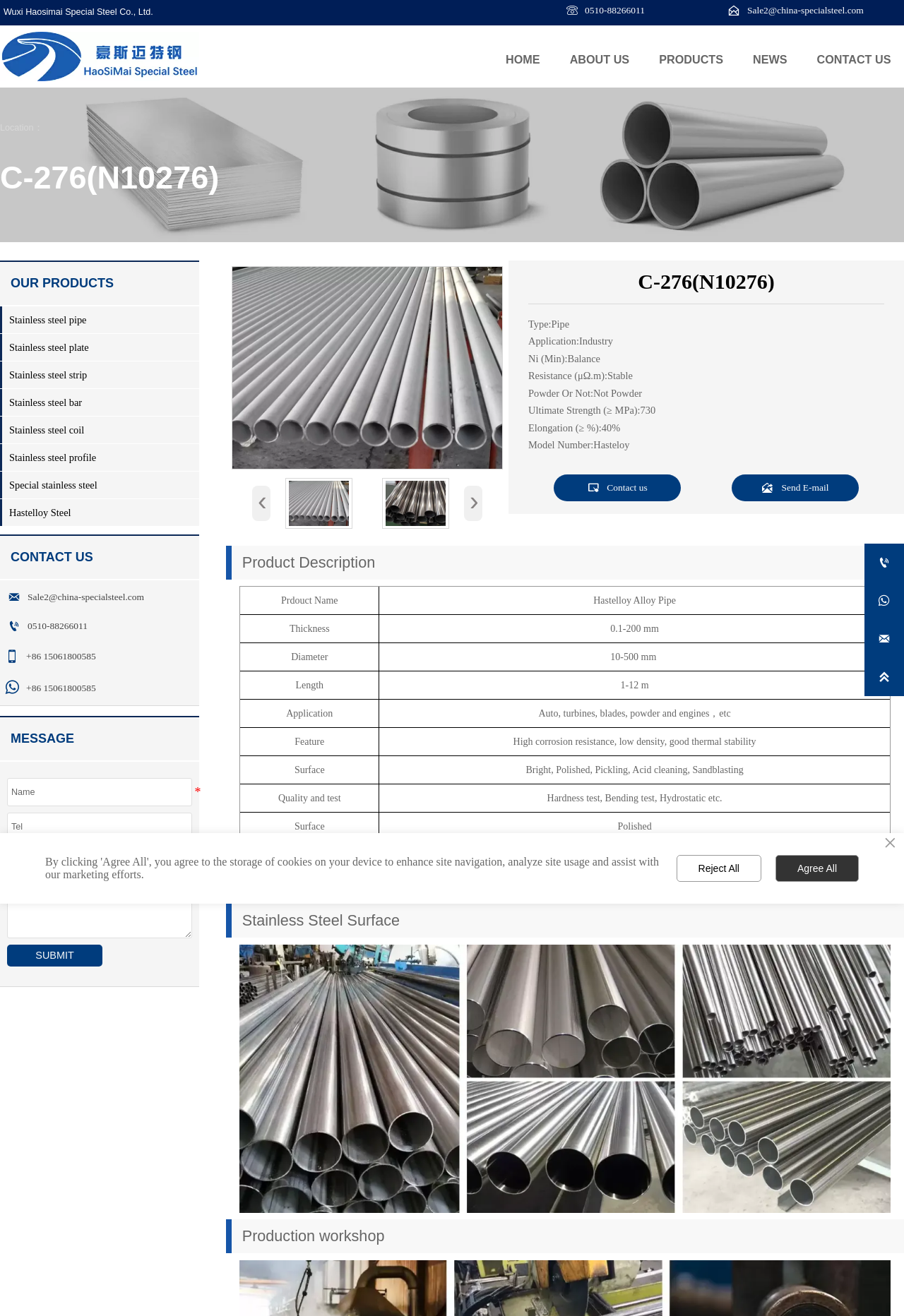Provide an in-depth description of the elements and layout of the webpage.

The webpage is about Wuxi Haosimai Special Steel Co., Ltd., a company that specializes in stainless steel products. At the top of the page, there is a company logo and a navigation menu with links to different sections of the website, including HOME, ABOUT US, PRODUCTS, NEWS, and CONTACT US.

Below the navigation menu, there is a section that displays the company's contact information, including phone number, email, and location. On the left side of the page, there is a list of product categories, including stainless steel pipe, plate, strip, bar, coil, profile, and special stainless steel.

In the main content area, there is a product description section that displays information about a specific product, including its type, application, resistance, powder or not, ultimate strength, elongation, and model number. There is also a table that provides detailed specifications of the product, including product name, thickness, diameter, length, application, feature, surface, and quality and test.

On the right side of the page, there is a section that allows users to send a message to the company, with input fields for name, tel, email, and message. There is also a submit button to send the message.

Throughout the page, there are several images of stainless steel products, as well as icons and graphics that enhance the visual appeal of the page. Overall, the webpage is well-organized and easy to navigate, with a clear focus on showcasing the company's products and services.